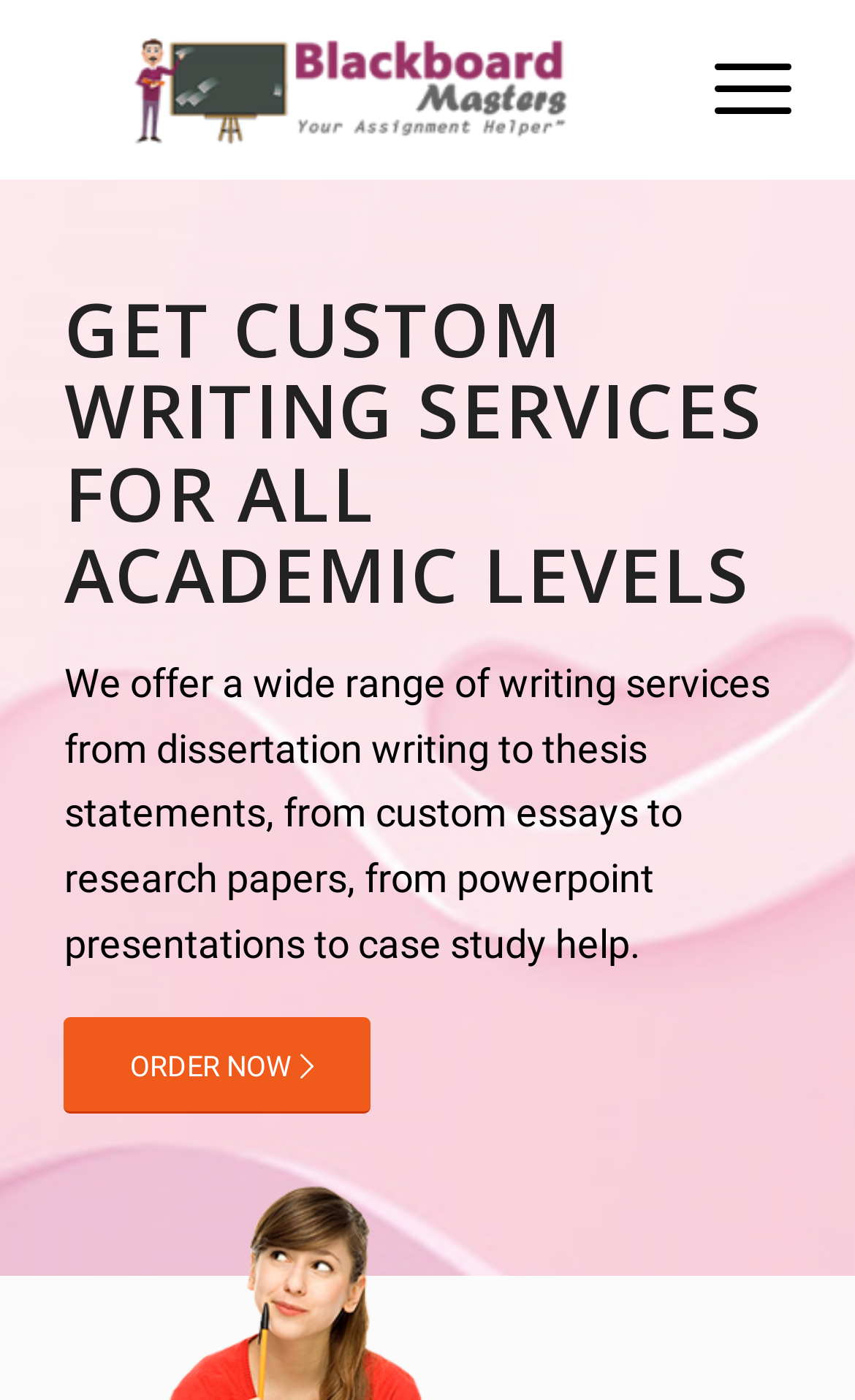Find the bounding box coordinates for the HTML element described as: "alt="Blackboard Masters"". The coordinates should consist of four float values between 0 and 1, i.e., [left, top, right, bottom].

[0.075, 0.002, 0.755, 0.127]